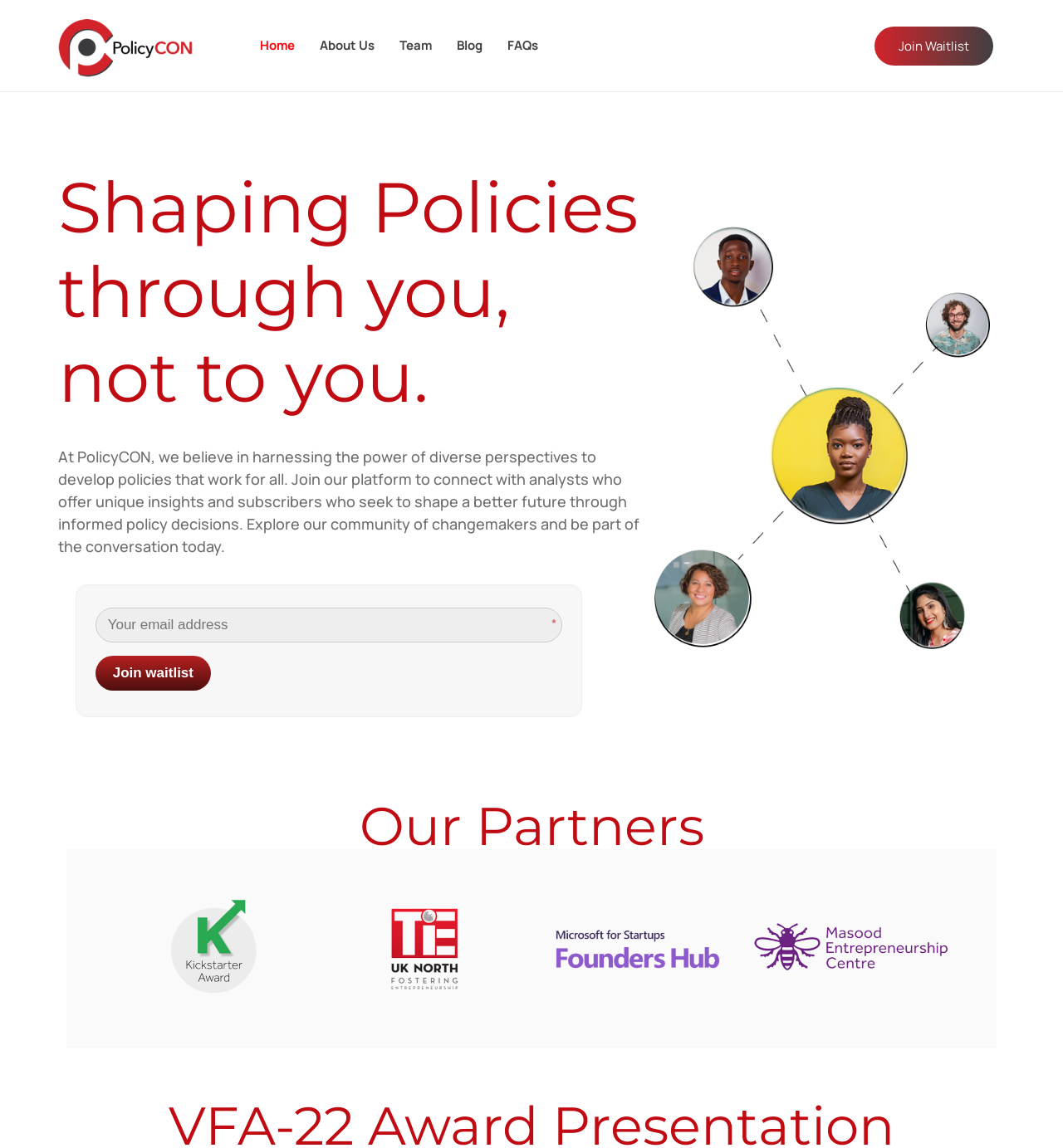Utilize the information from the image to answer the question in detail:
What is the call-to-action button on the webpage?

The call-to-action button on the webpage is 'Join waitlist', which is a button located below the email address input field.